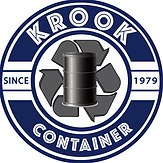Provide a single word or phrase answer to the question: 
In what year was Krook Container founded?

1979